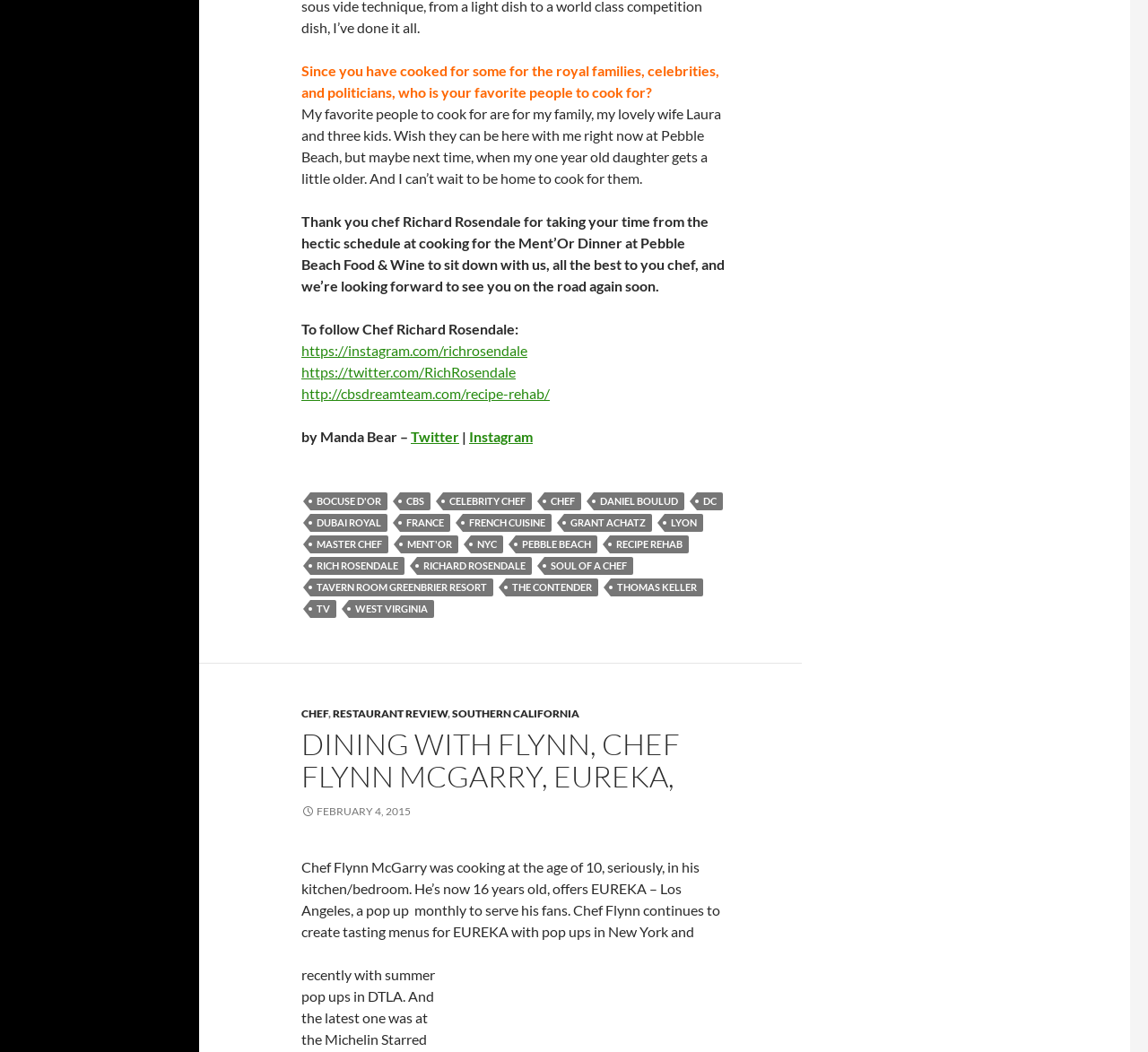Using the information in the image, give a detailed answer to the following question: What is the name of the event where Chef Richard Rosendale was cooking?

The text mentions that Chef Richard Rosendale was cooking at the Ment'Or Dinner at Pebble Beach Food & Wine.